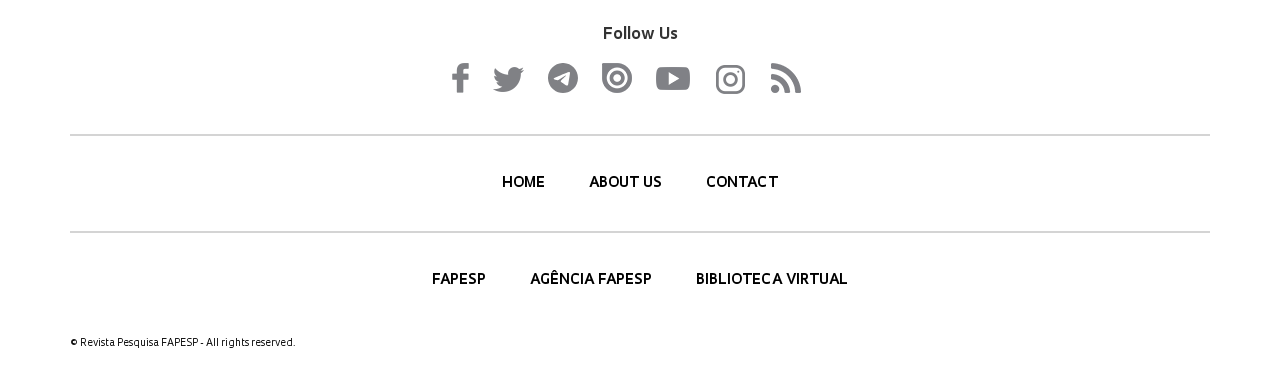What is the name of the virtual library?
Based on the screenshot, respond with a single word or phrase.

Biblioteca Virtual